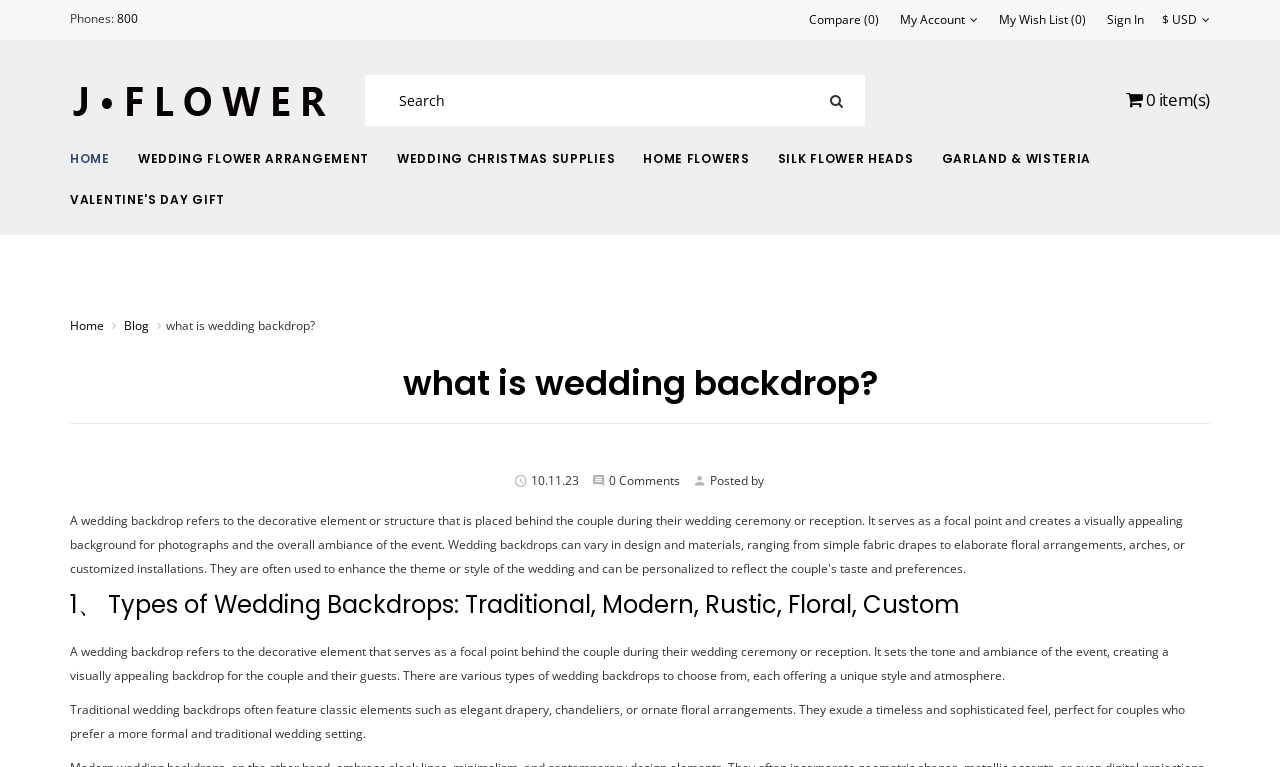Predict the bounding box coordinates of the area that should be clicked to accomplish the following instruction: "Contact us via phone". The bounding box coordinates should consist of four float numbers between 0 and 1, i.e., [left, top, right, bottom].

None